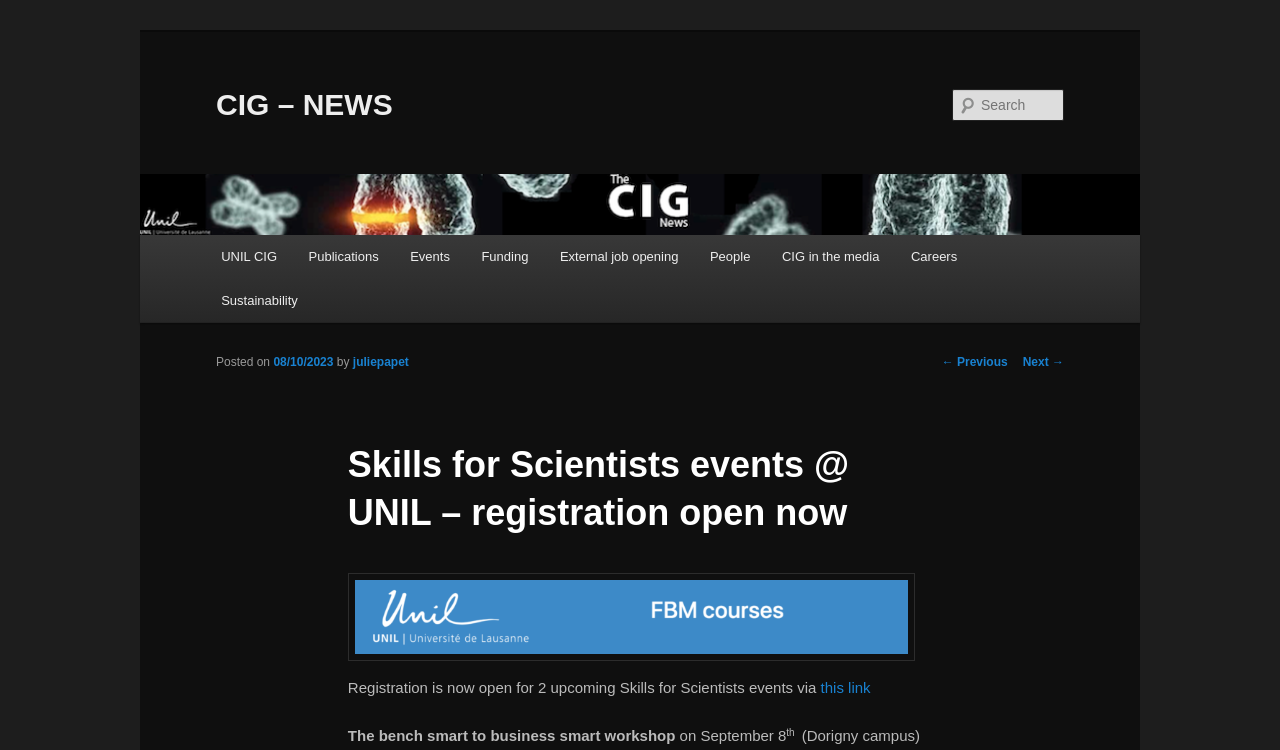Locate and extract the headline of this webpage.

CIG – NEWS